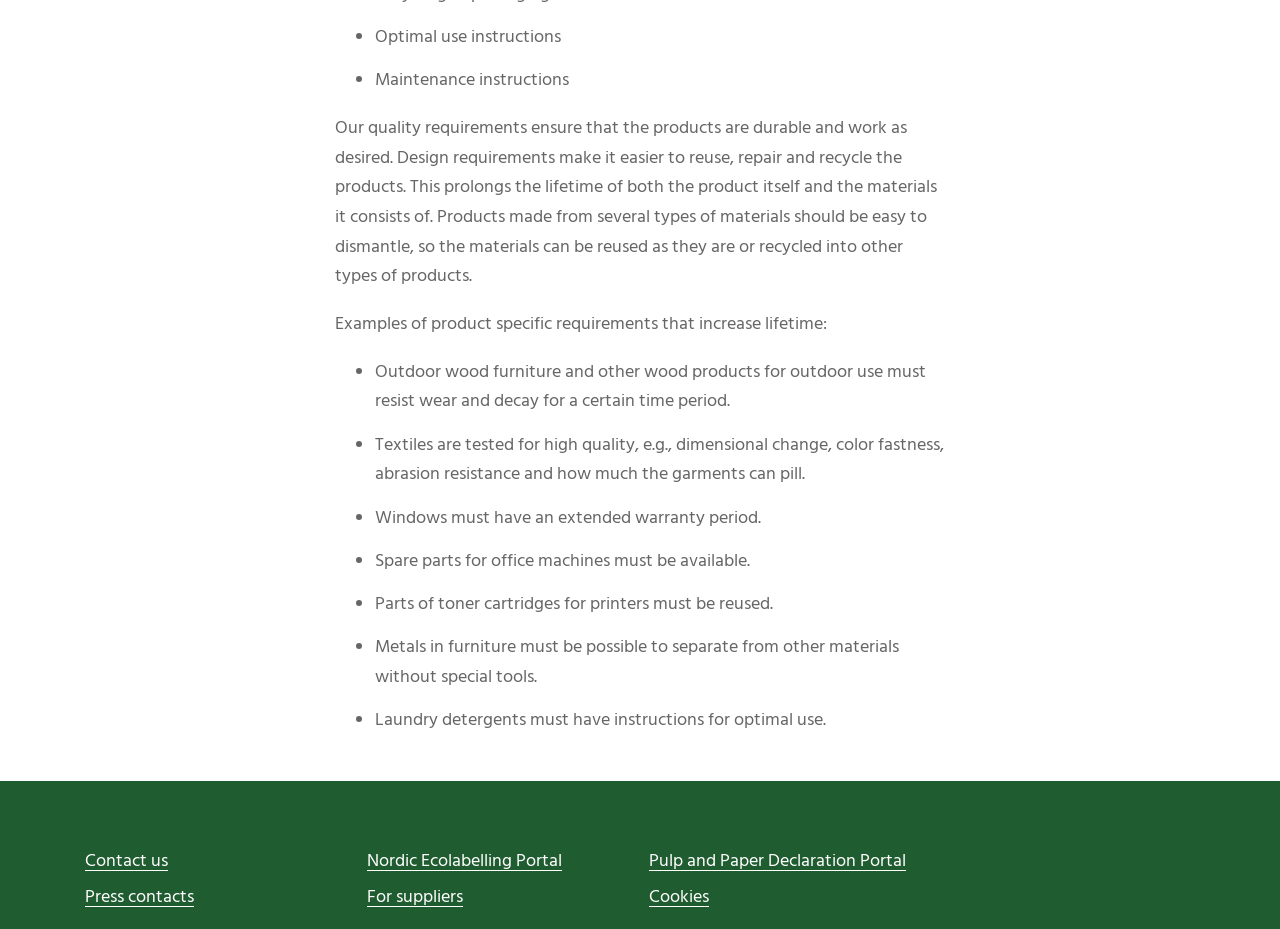Provide the bounding box coordinates in the format (top-left x, top-left y, bottom-right x, bottom-right y). All values are floating point numbers between 0 and 1. Determine the bounding box coordinate of the UI element described as: Nordic Ecolabelling Portal

[0.287, 0.908, 0.493, 0.947]